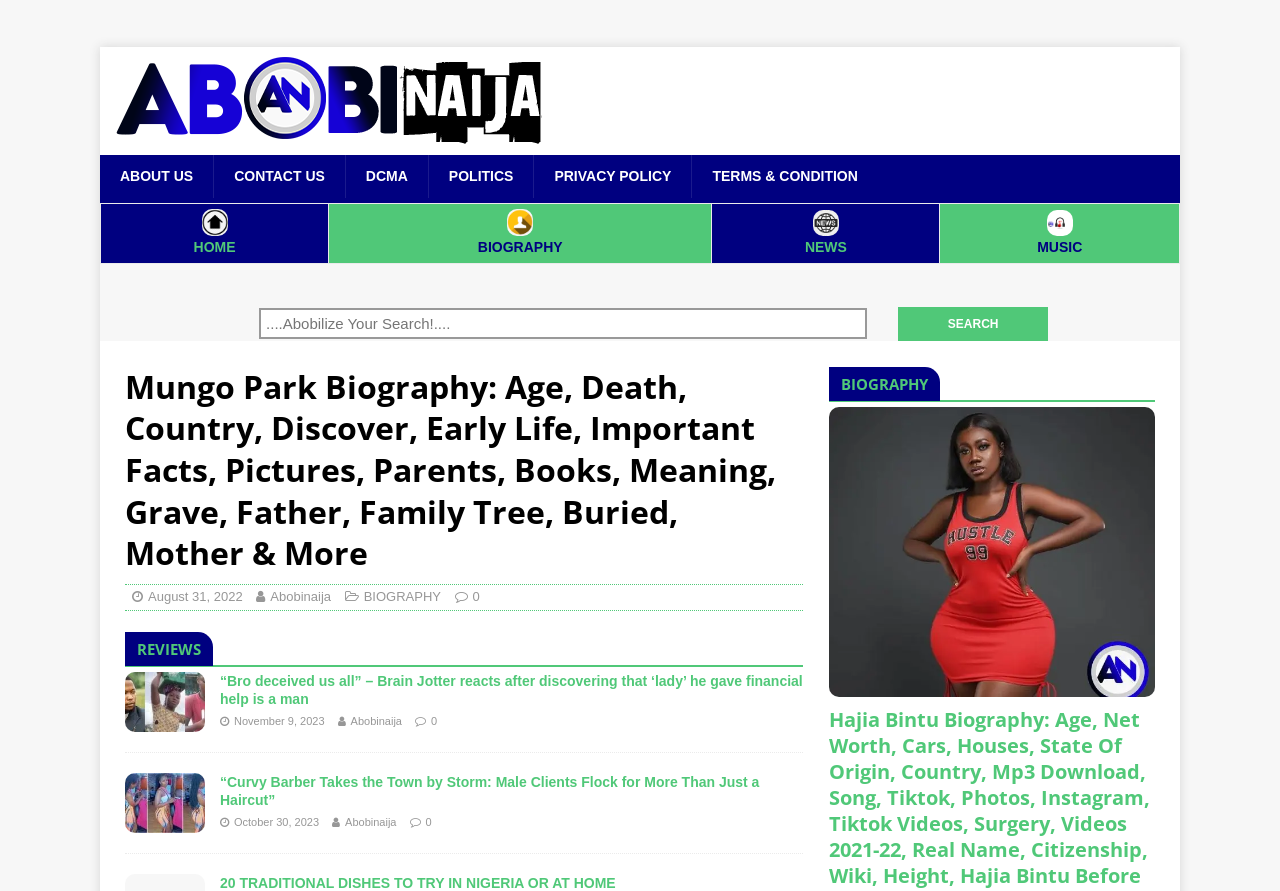Can you show the bounding box coordinates of the region to click on to complete the task described in the instruction: "Check the 'REVIEWS' section"?

[0.098, 0.708, 0.627, 0.748]